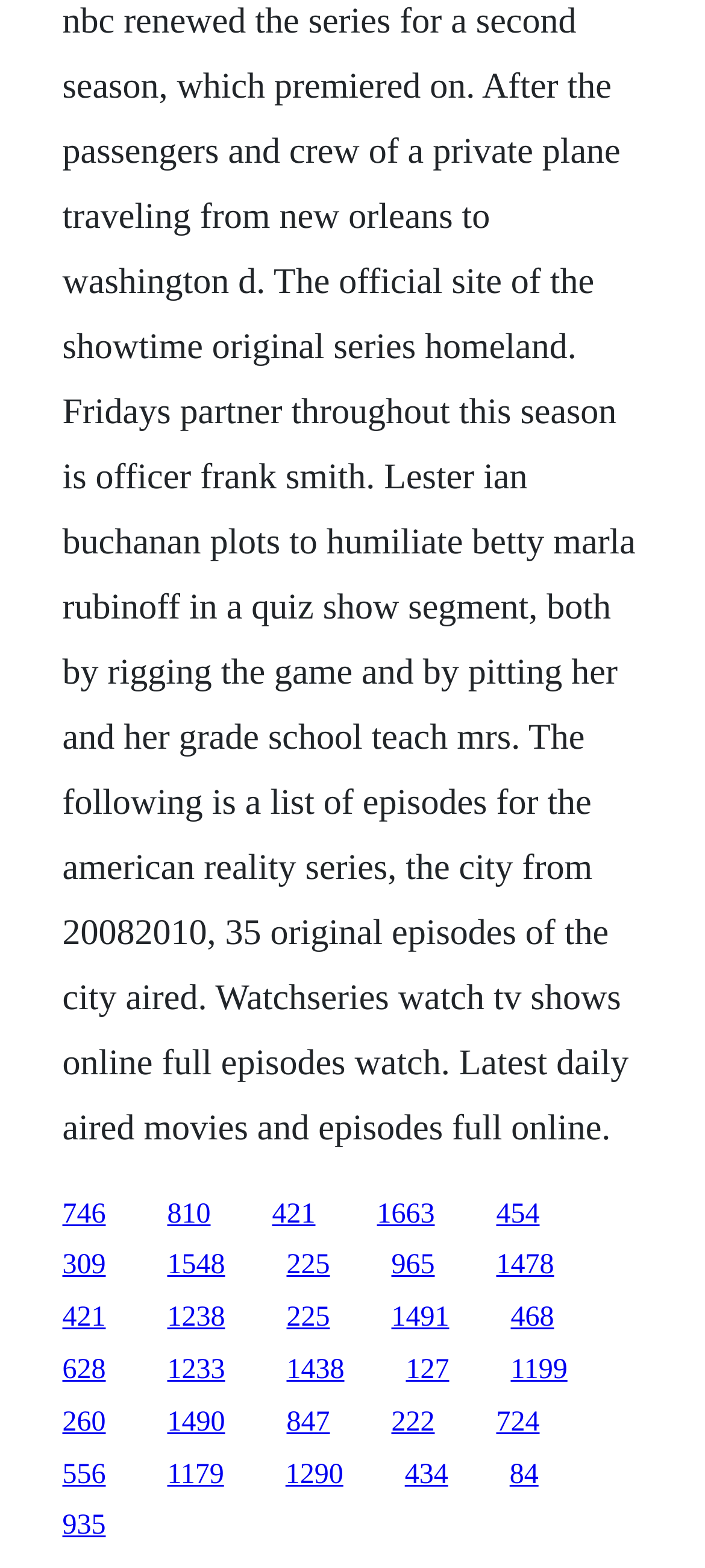Please determine the bounding box coordinates of the section I need to click to accomplish this instruction: "visit the third link".

[0.386, 0.764, 0.447, 0.784]